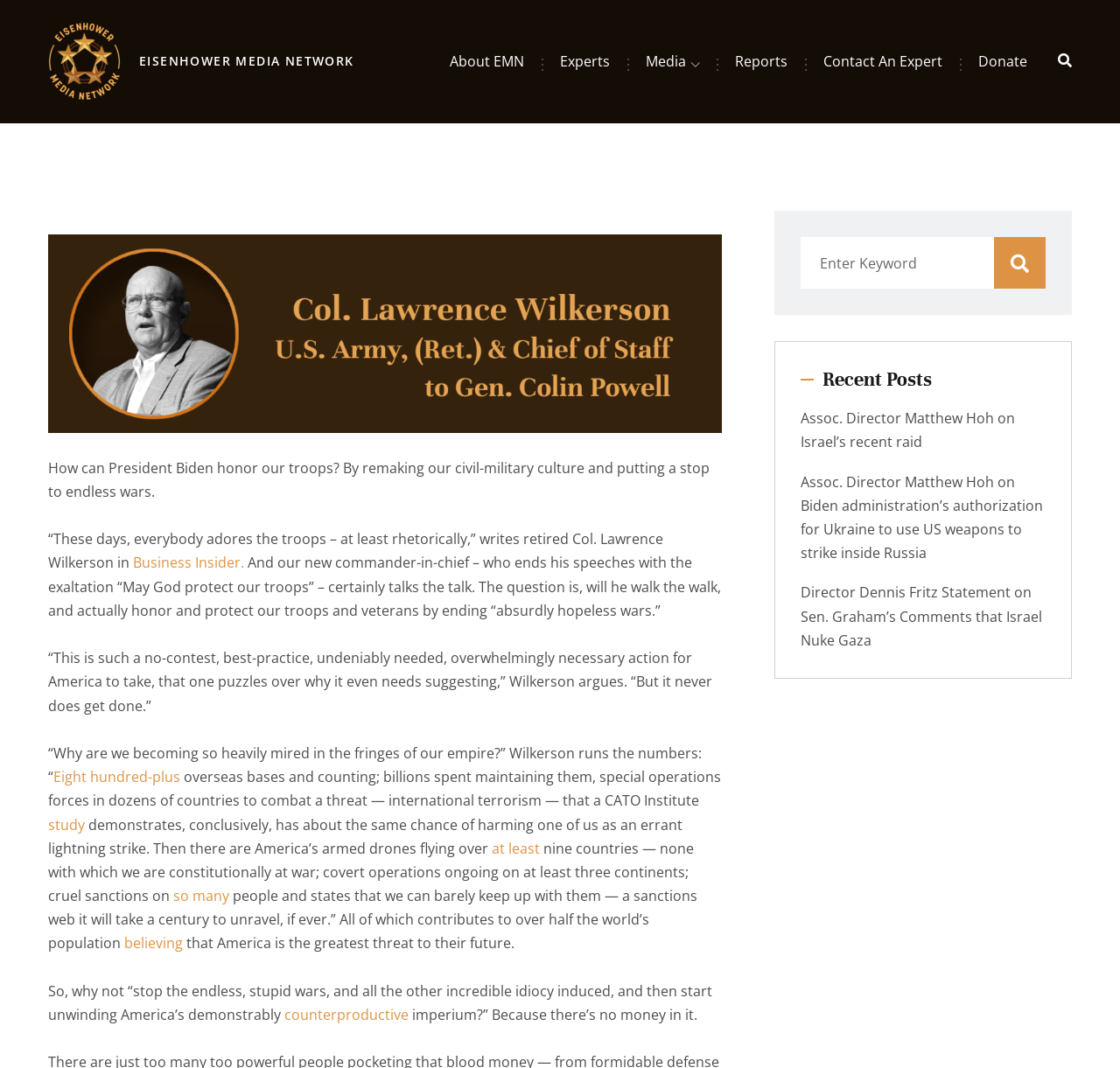Find and specify the bounding box coordinates that correspond to the clickable region for the instruction: "Read the article about 'Assoc. Director Matthew Hoh on Israel’s recent raid'".

[0.715, 0.383, 0.906, 0.423]